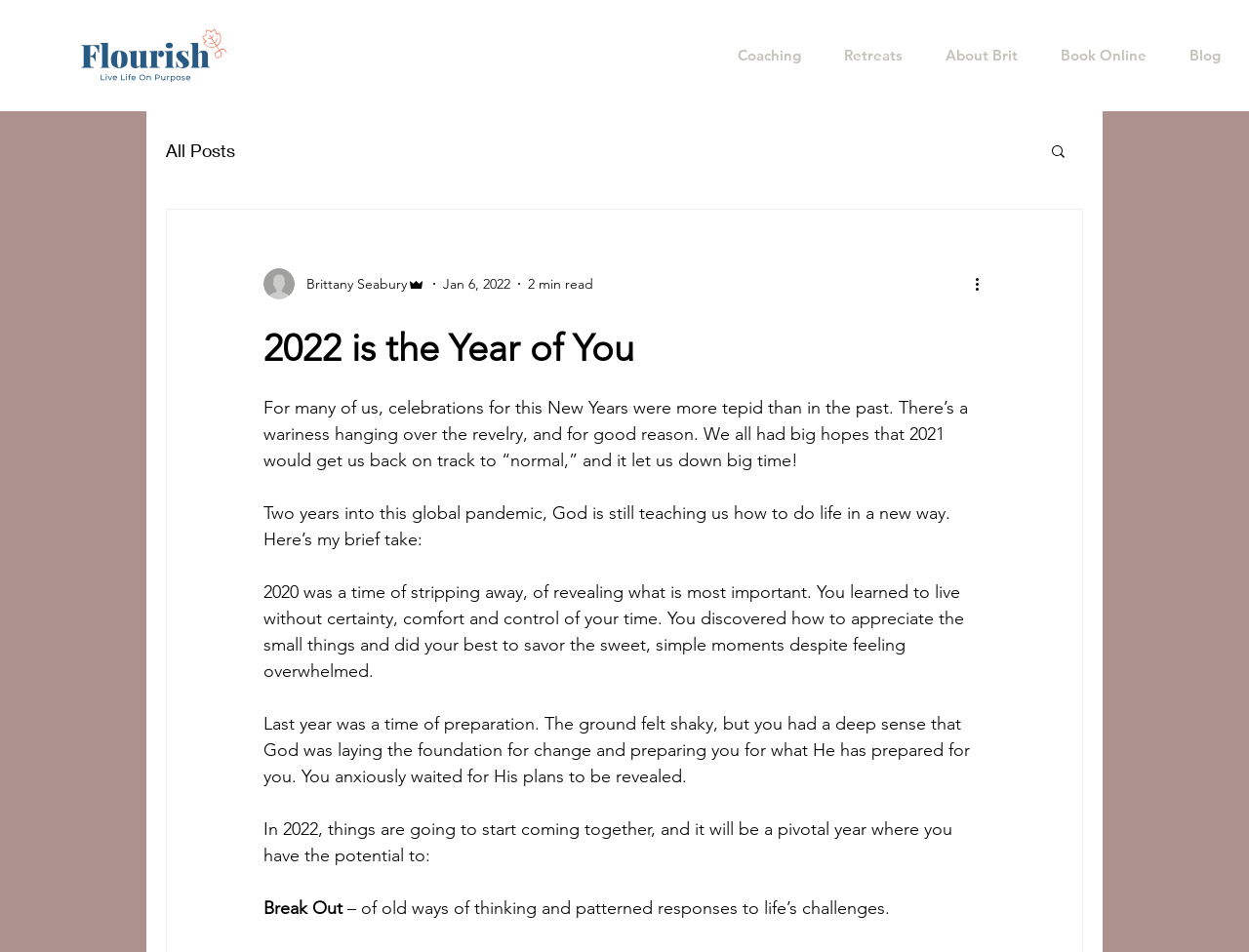Identify the bounding box coordinates for the UI element described as: "About Brit".

[0.745, 0.037, 0.838, 0.079]